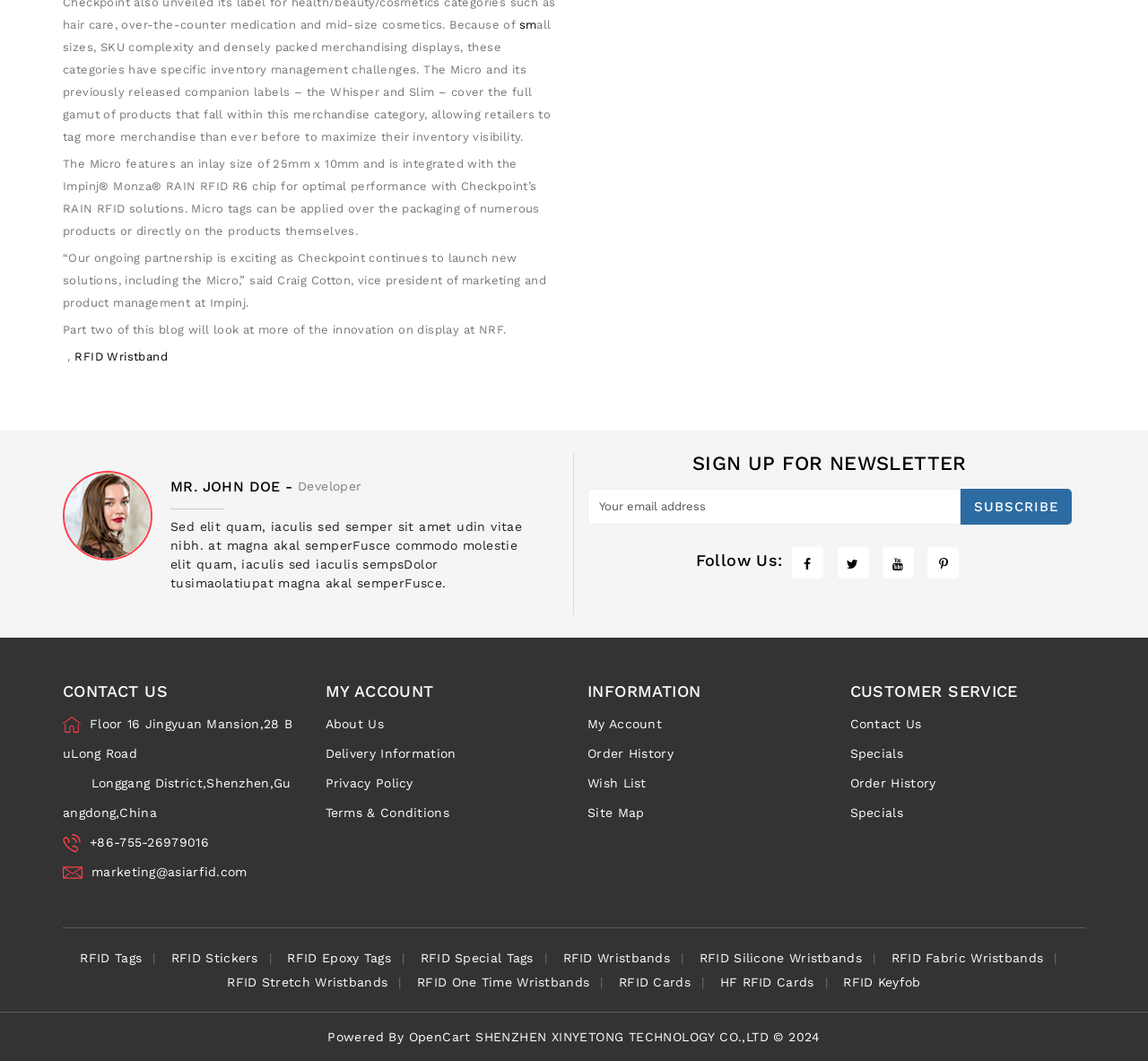Provide a brief response to the question using a single word or phrase: 
What is the company name of the website owner?

SHENZHEN XINYETONG TECHNOLOGY CO.,LTD